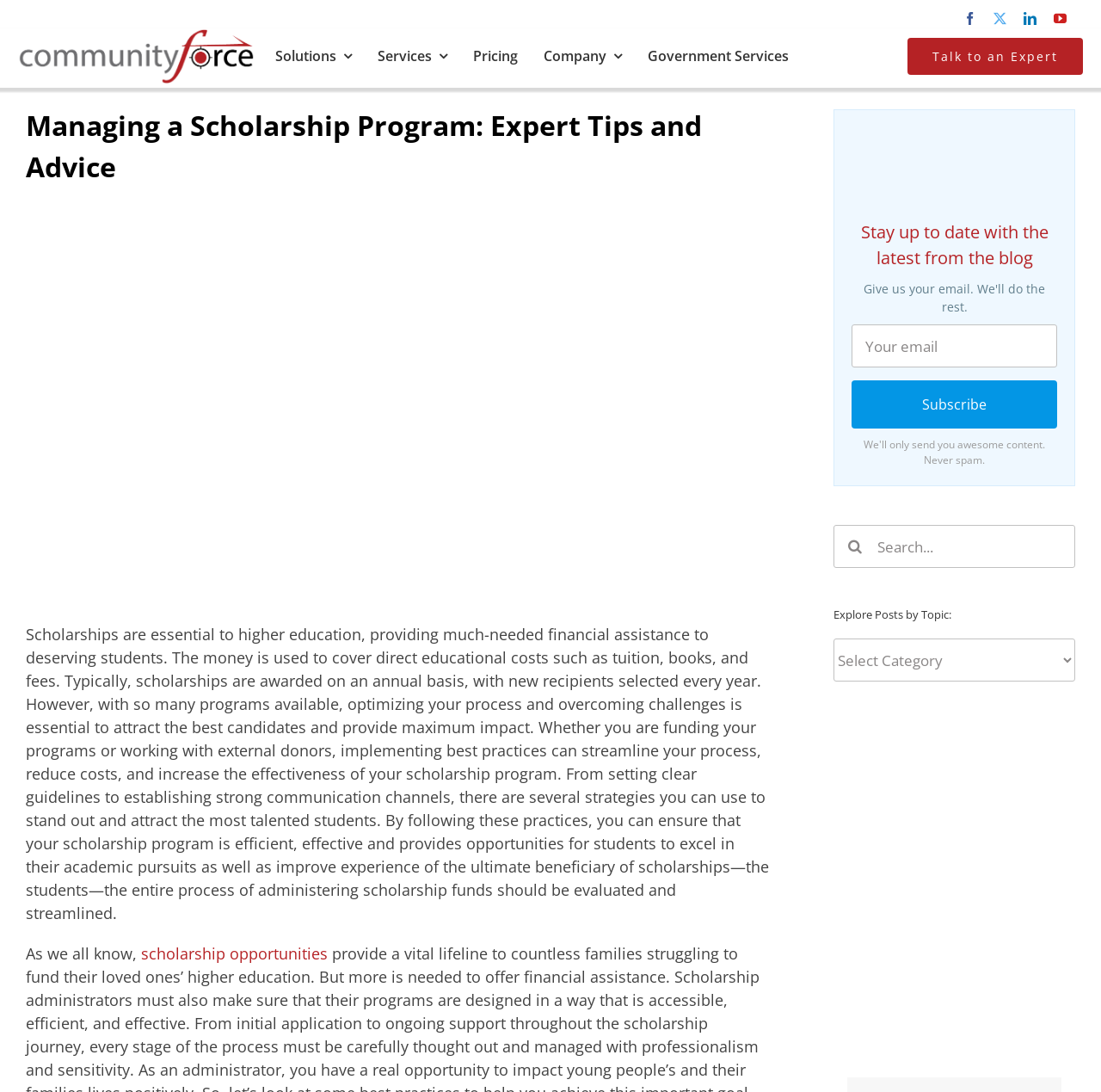Determine the bounding box coordinates for the clickable element required to fulfill the instruction: "Talk to an expert". Provide the coordinates as four float numbers between 0 and 1, i.e., [left, top, right, bottom].

[0.825, 0.034, 0.984, 0.068]